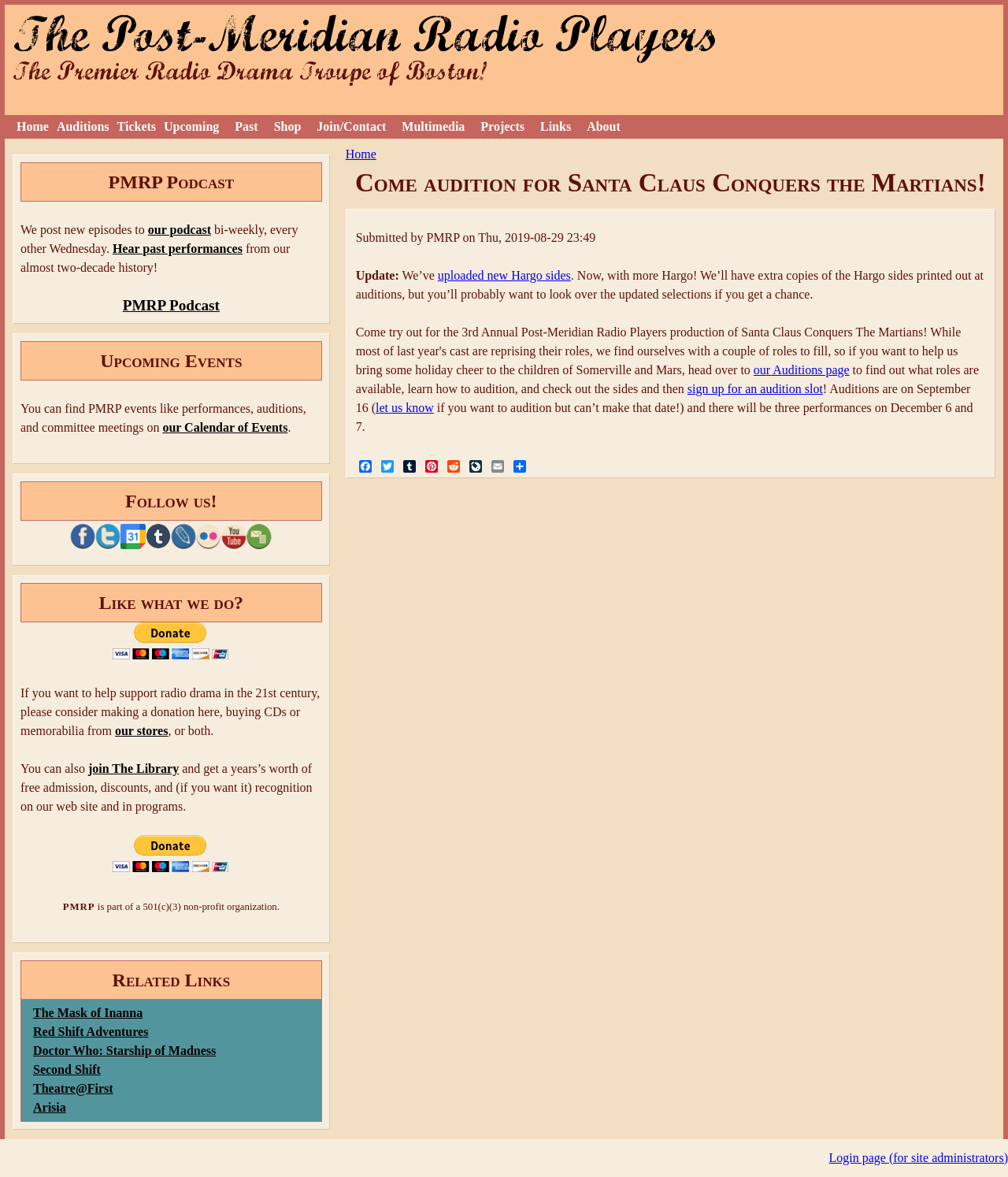Provide the text content of the webpage's main heading.

The Post-Meridian Radio Players